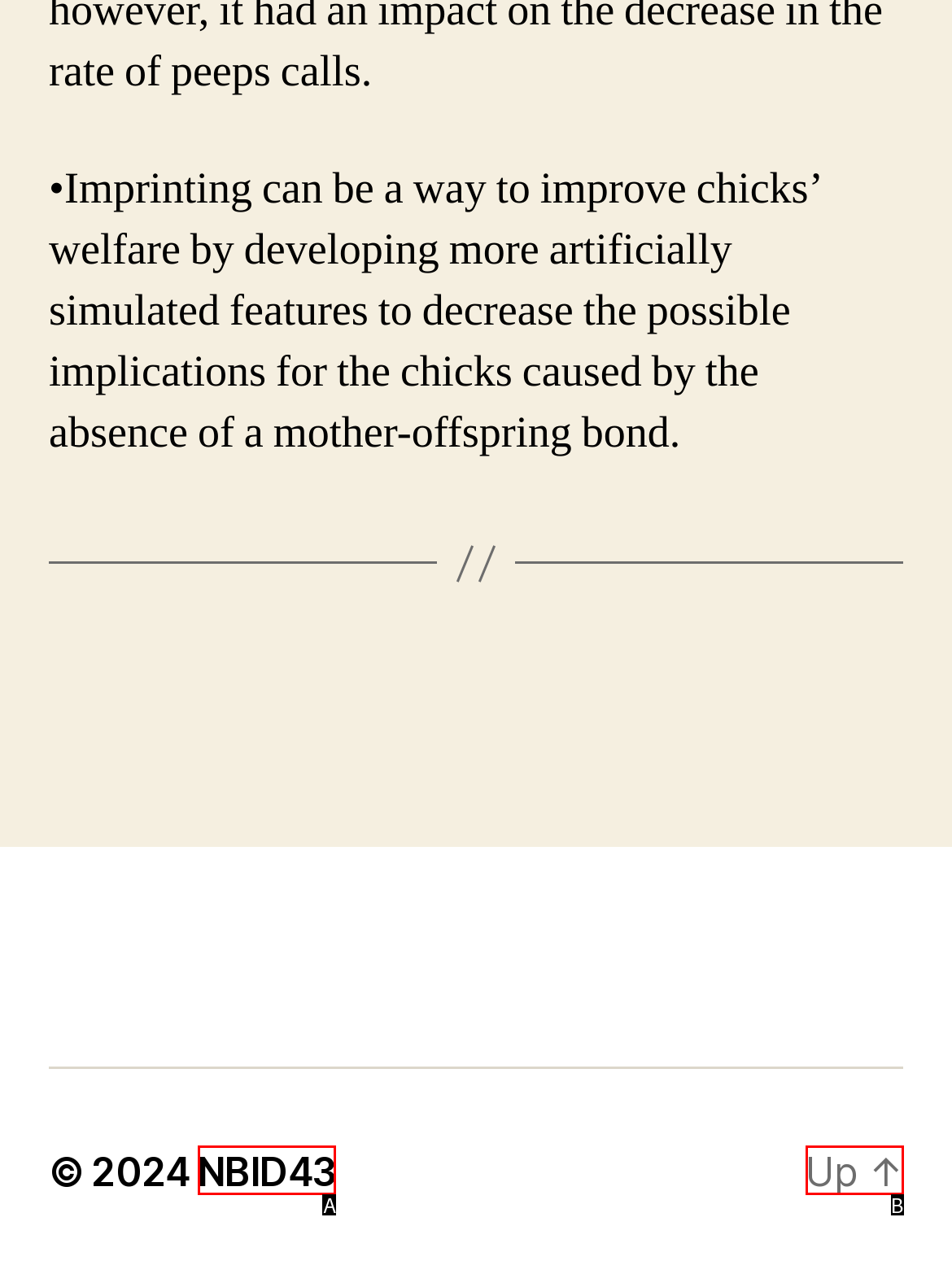From the given choices, determine which HTML element matches the description: NBID43. Reply with the appropriate letter.

A